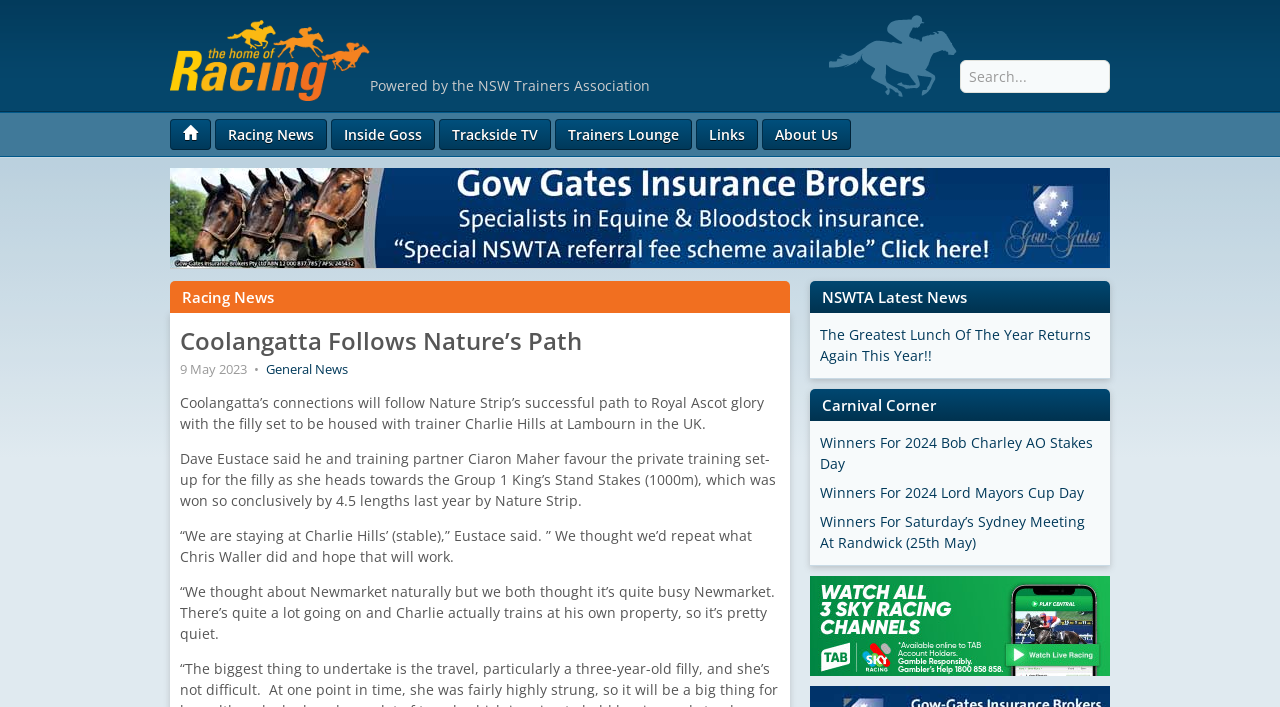Please specify the bounding box coordinates of the clickable region to carry out the following instruction: "Check the Carnival Corner". The coordinates should be four float numbers between 0 and 1, in the format [left, top, right, bottom].

[0.642, 0.559, 0.731, 0.587]